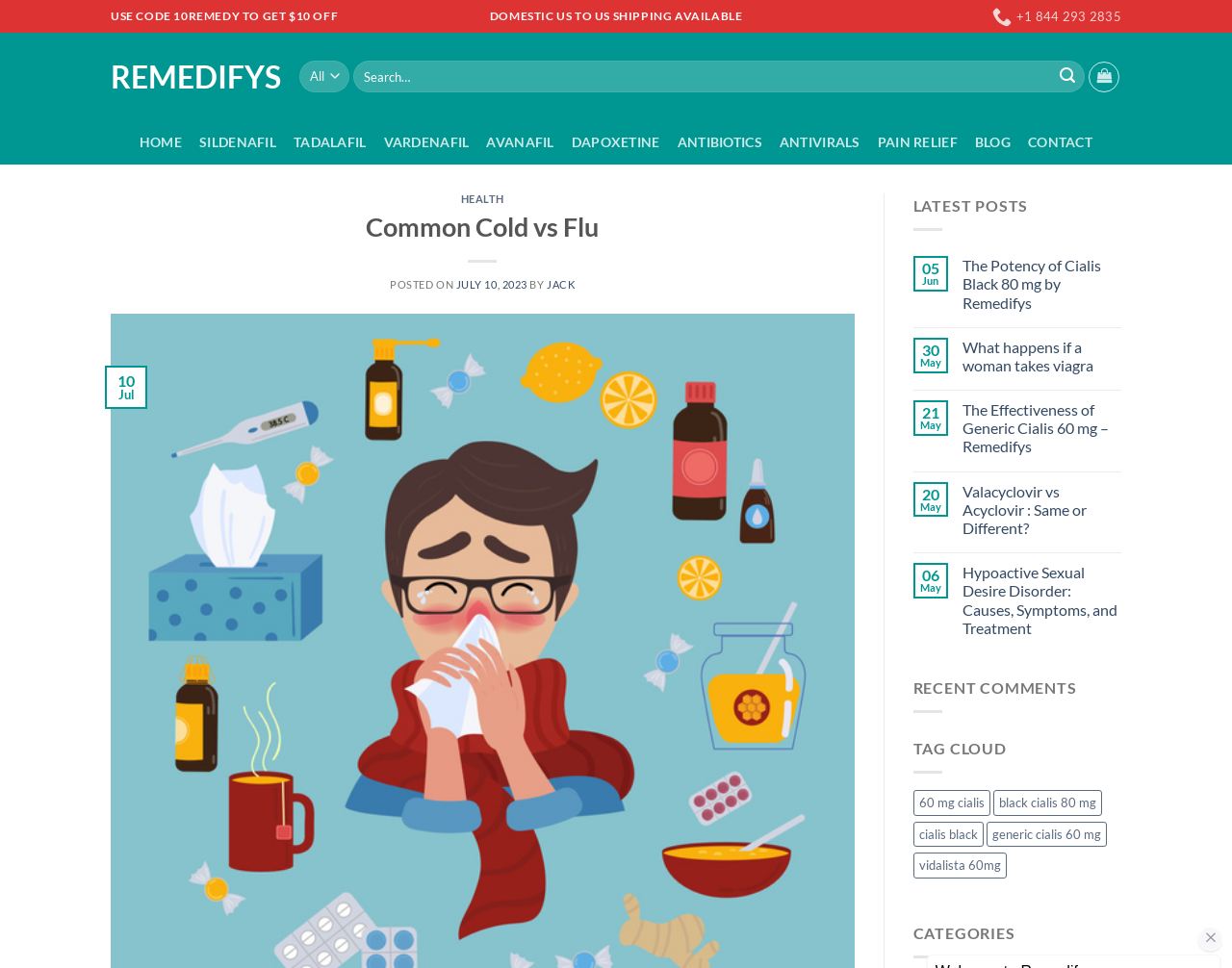Please identify the bounding box coordinates of the area that needs to be clicked to fulfill the following instruction: "Call the customer service."

[0.805, 0.0, 0.91, 0.034]